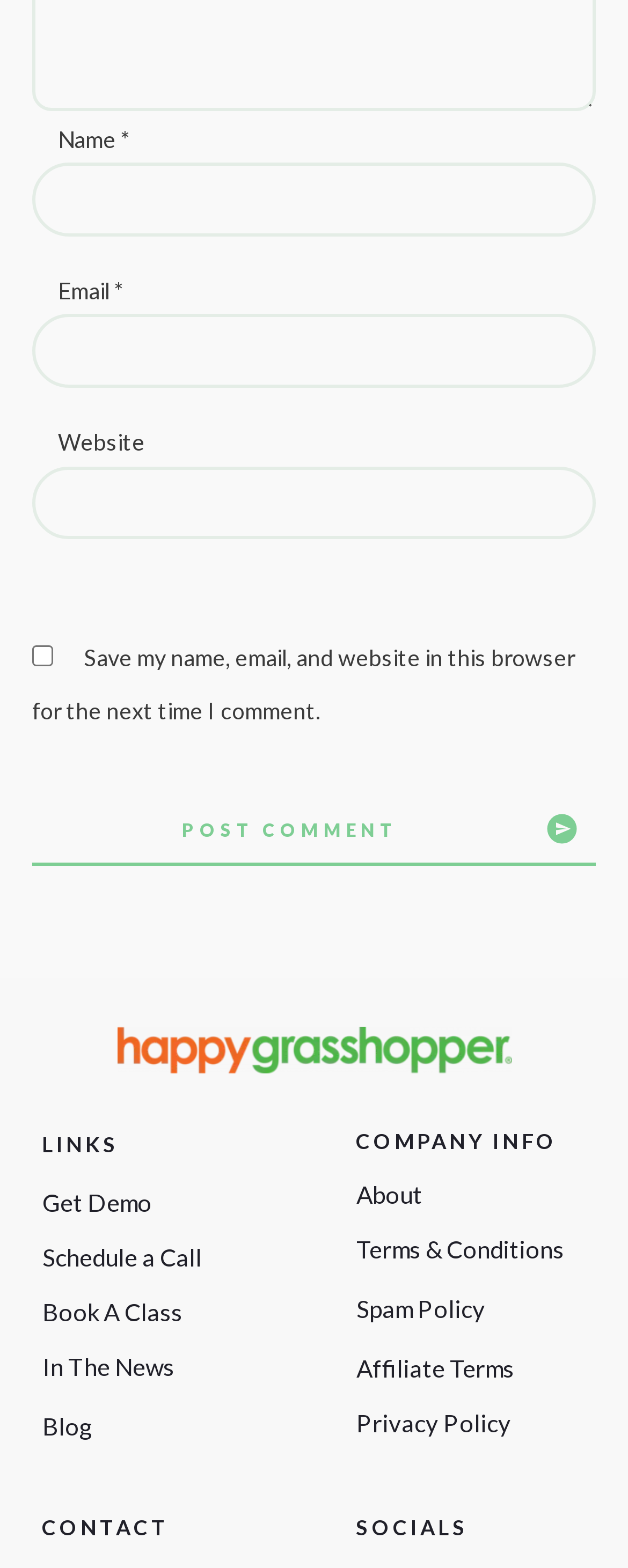What is the button below the comment form for?
Refer to the screenshot and answer in one word or phrase.

Post comment